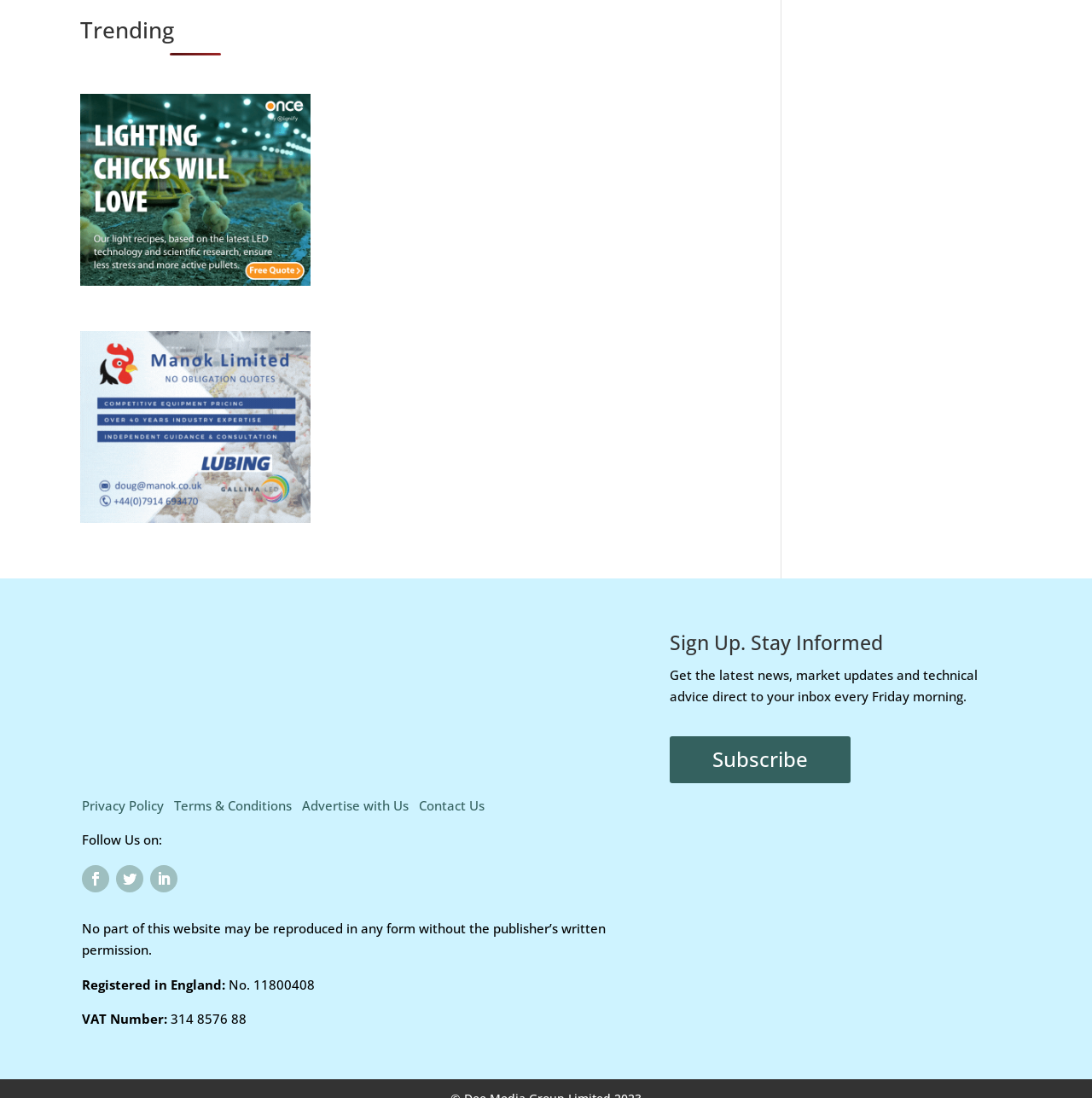Respond to the question below with a single word or phrase:
How many social media links are there?

3